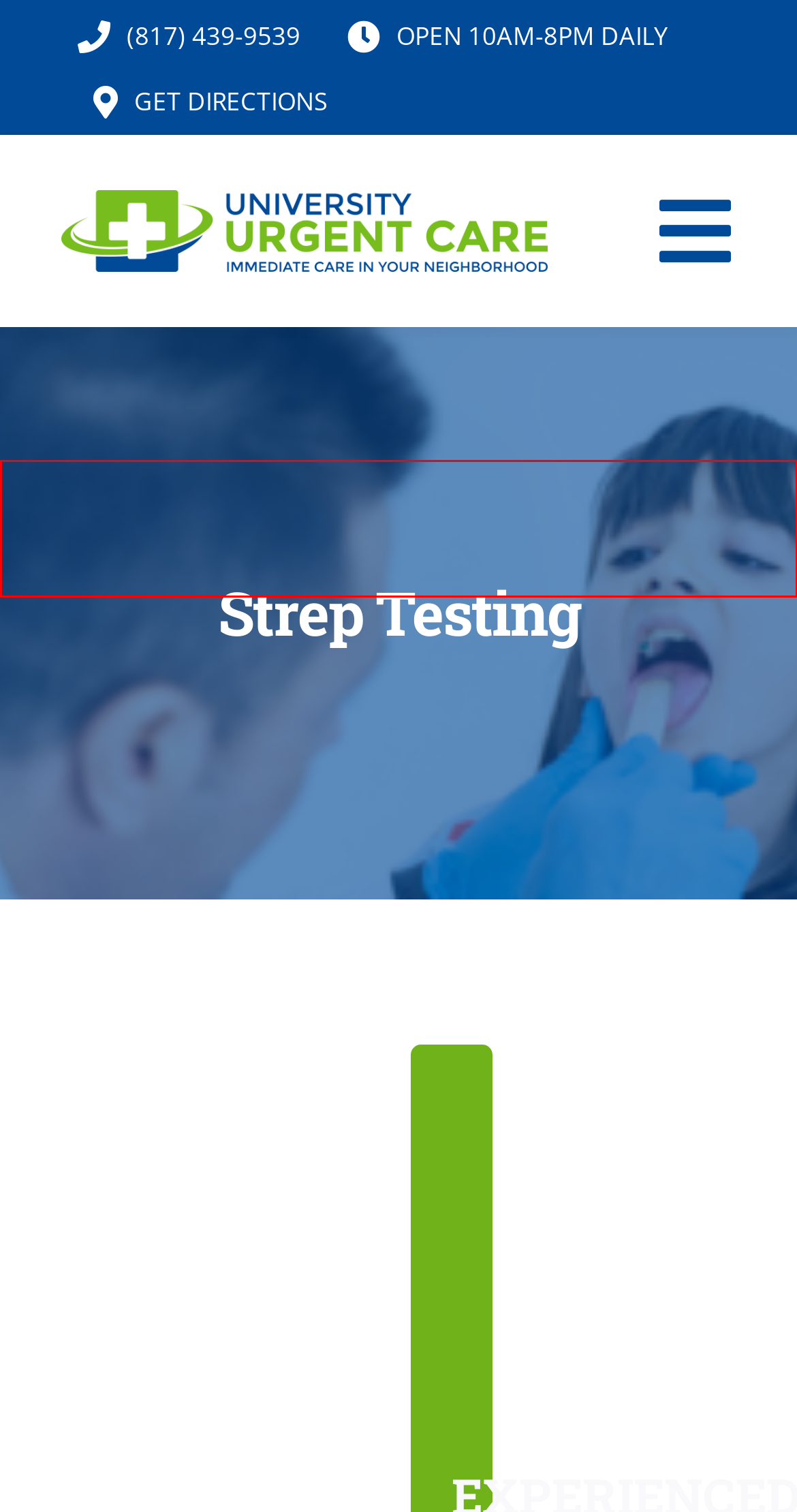Look at the screenshot of a webpage where a red bounding box surrounds a UI element. Your task is to select the best-matching webpage description for the new webpage after you click the element within the bounding box. The available options are:
A. Solera Med Spa | University Urgent Care
B. University Urgent Care - University Urgent Care
C. IV Hydration | Solera Med Spa at University Urgent Care
D. Botox Cosmetic Injections | University Urgent Care
E. FINANCING & INSURANCE - University Urgent Care
F. Medical Weight Loss Program | University Urgent Care
G. URGENT CARE CLINIC SERVICES - University Urgent Care
H. Vitamin B-12 Injections | University Urgent Care

G